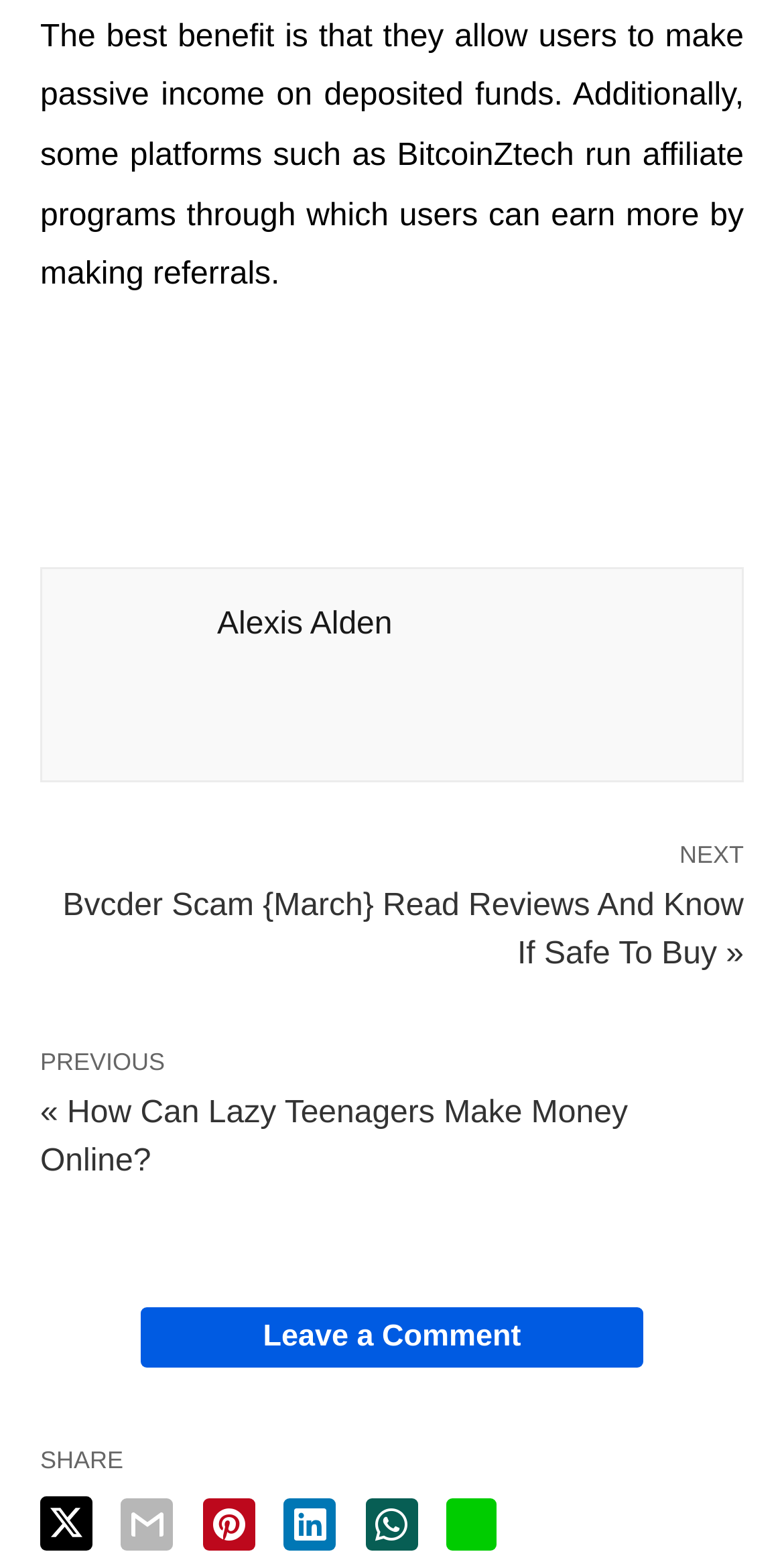Based on the description "aria-label="line share" title="line share"", find the bounding box of the specified UI element.

[0.57, 0.961, 0.634, 0.994]